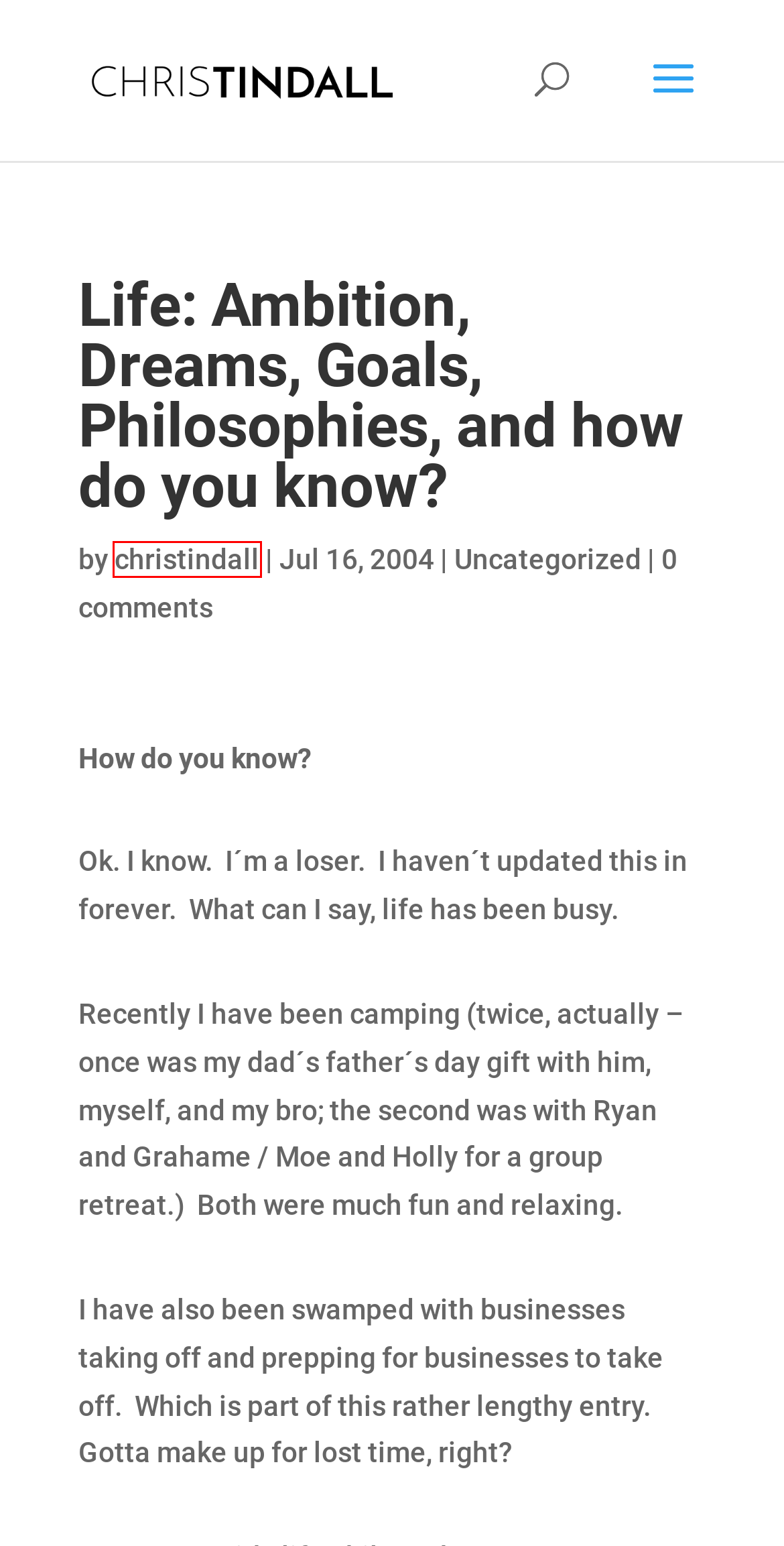Examine the screenshot of the webpage, which has a red bounding box around a UI element. Select the webpage description that best fits the new webpage after the element inside the red bounding box is clicked. Here are the choices:
A. family | christindall.com
B. christindall.com
C. Dungeons & Dragons | christindall.com
D. Emergency Preparedness | christindall.com
E. Uncategorized | christindall.com
F. Seattle Website Design, Marketing and Business Consulting - Fresh Rain Studios
G. christindall | christindall.com
H. Elev8 | christindall.com

G